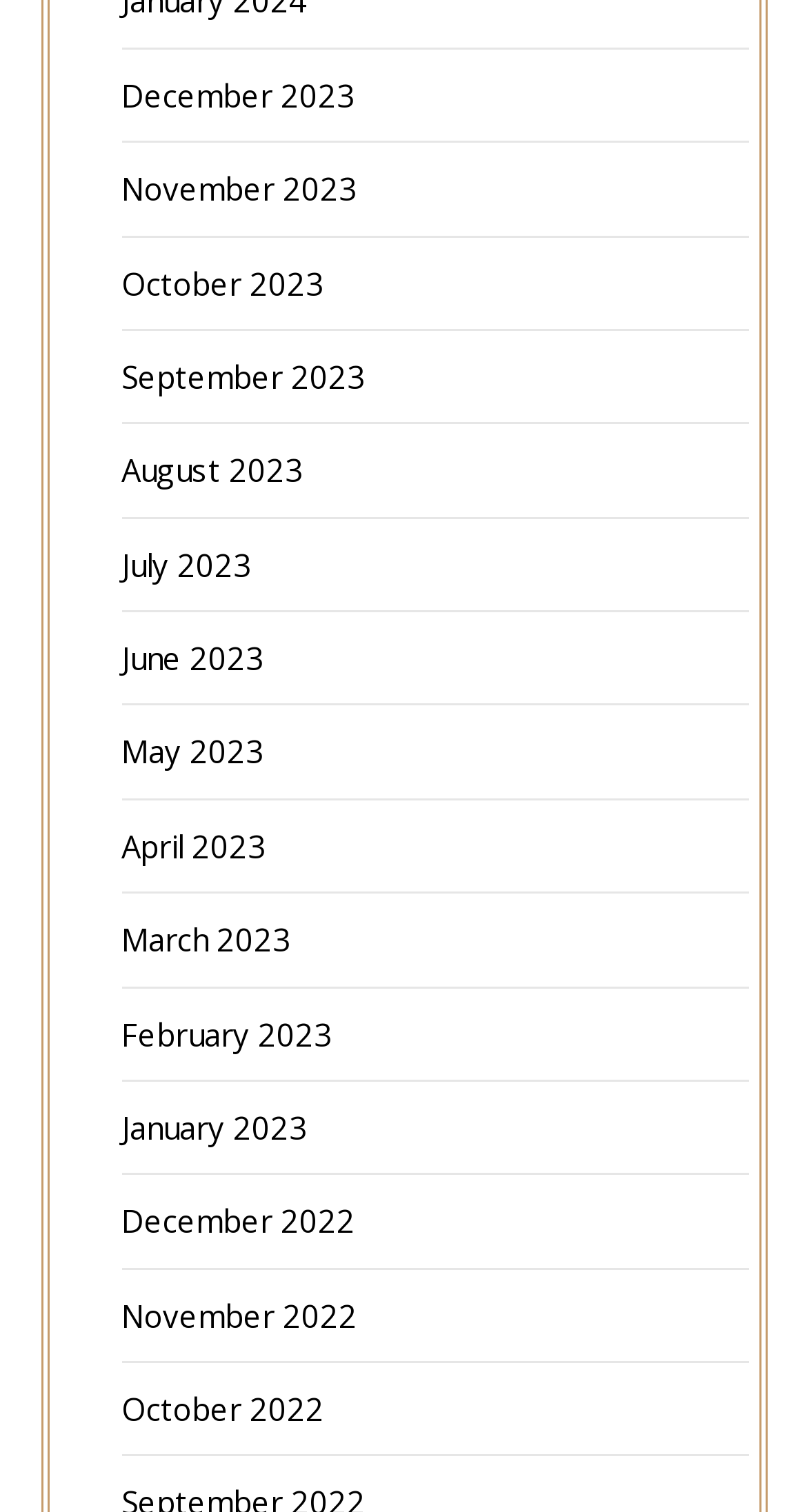Using a single word or phrase, answer the following question: 
How many months are listed?

12